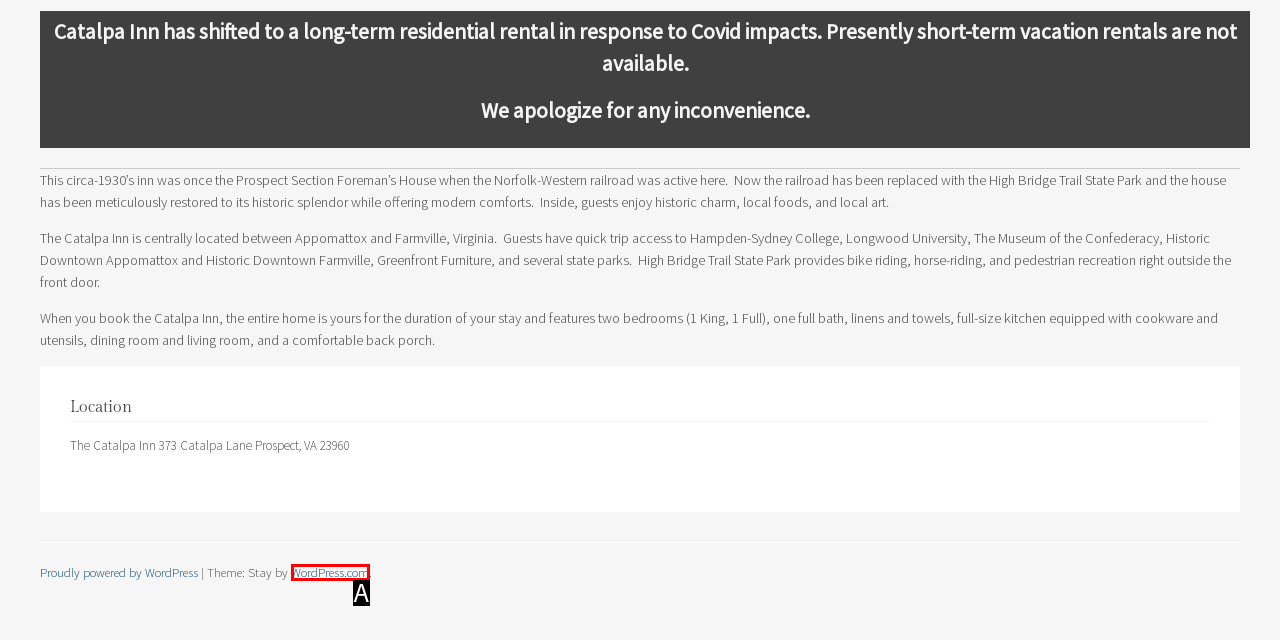Determine which HTML element best suits the description: WordPress.com. Reply with the letter of the matching option.

A